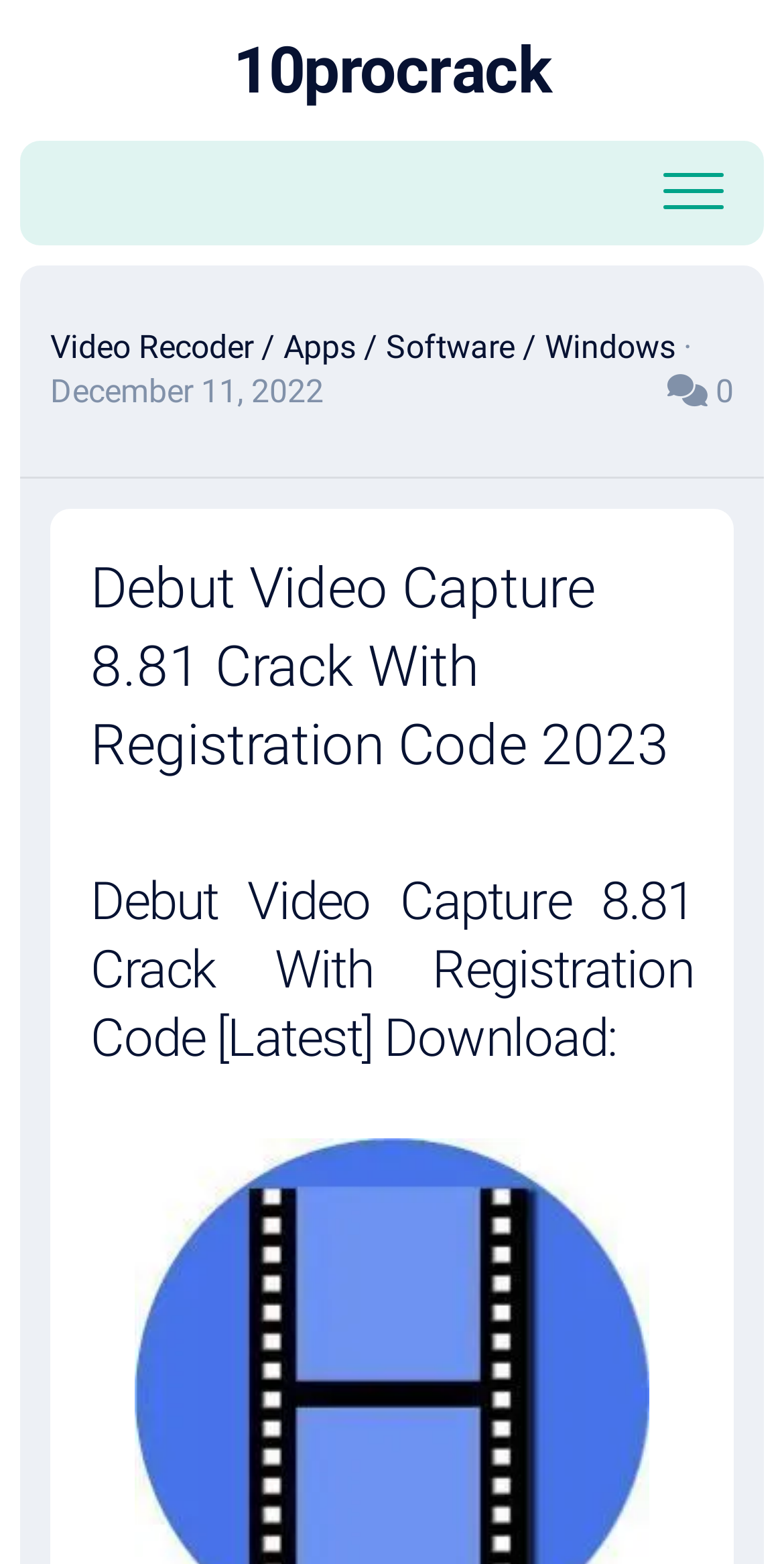How many links are there in the top heading?
Please answer the question with a single word or phrase, referencing the image.

5